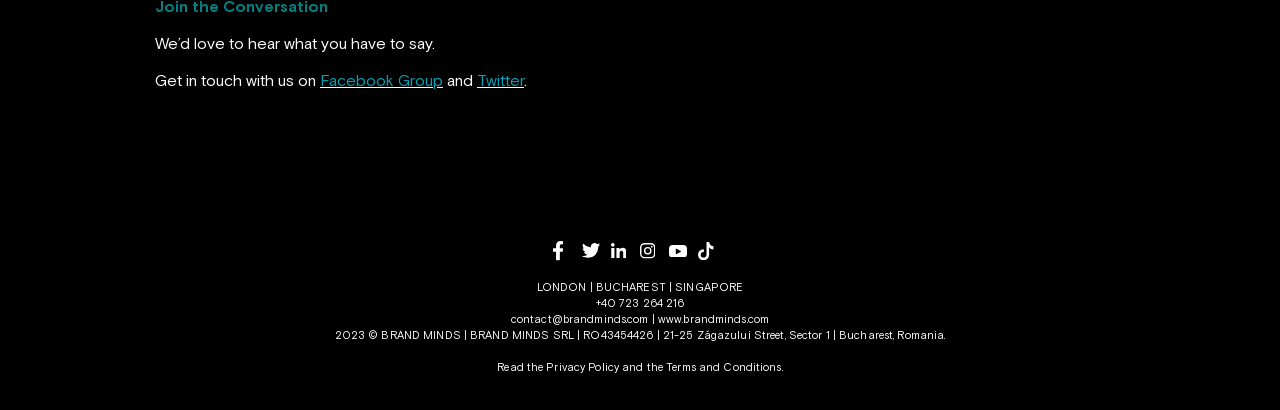Kindly determine the bounding box coordinates for the area that needs to be clicked to execute this instruction: "Read the Privacy Policy".

[0.389, 0.879, 0.484, 0.909]